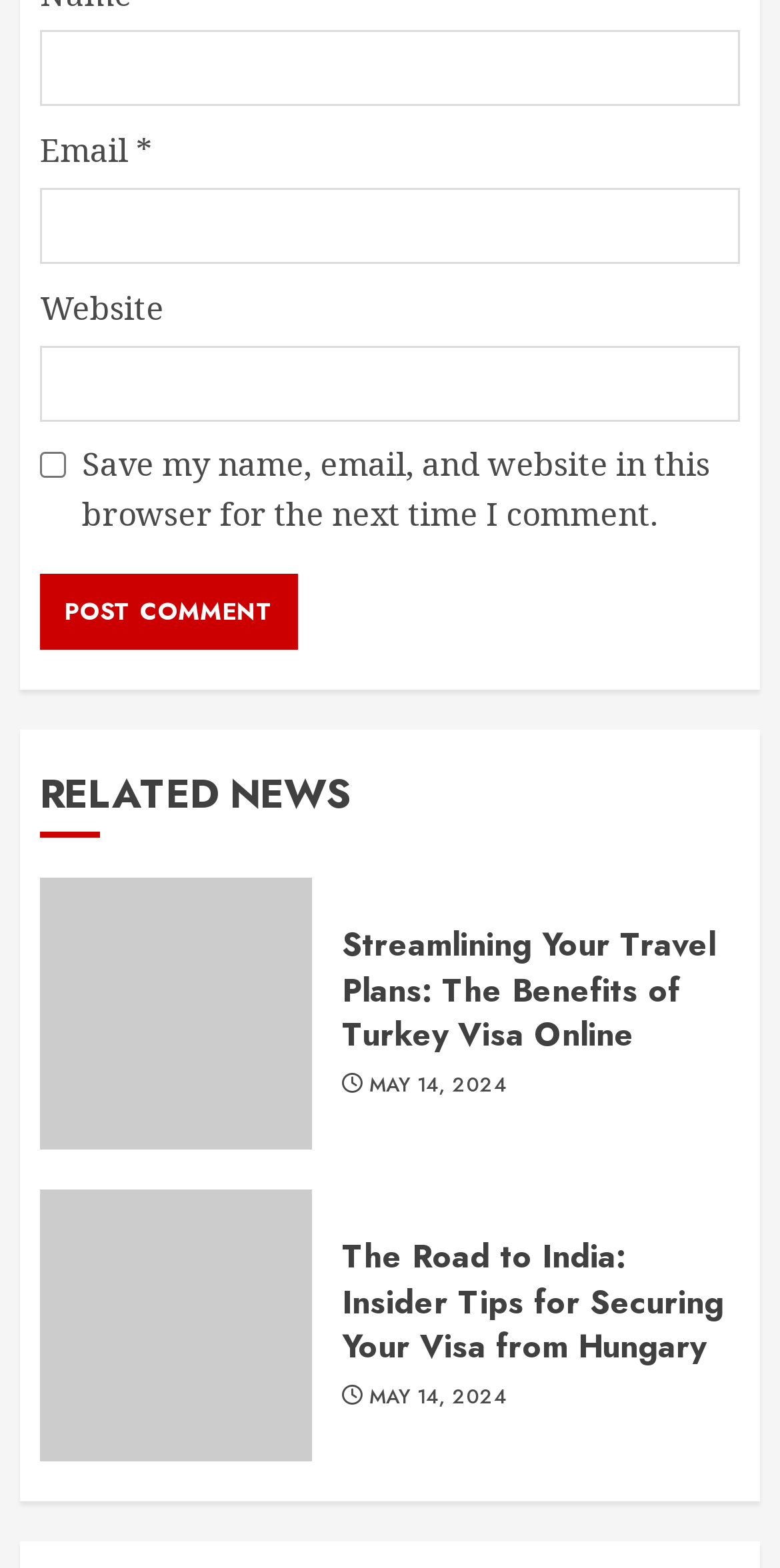Answer briefly with one word or phrase:
How many textboxes are there?

3